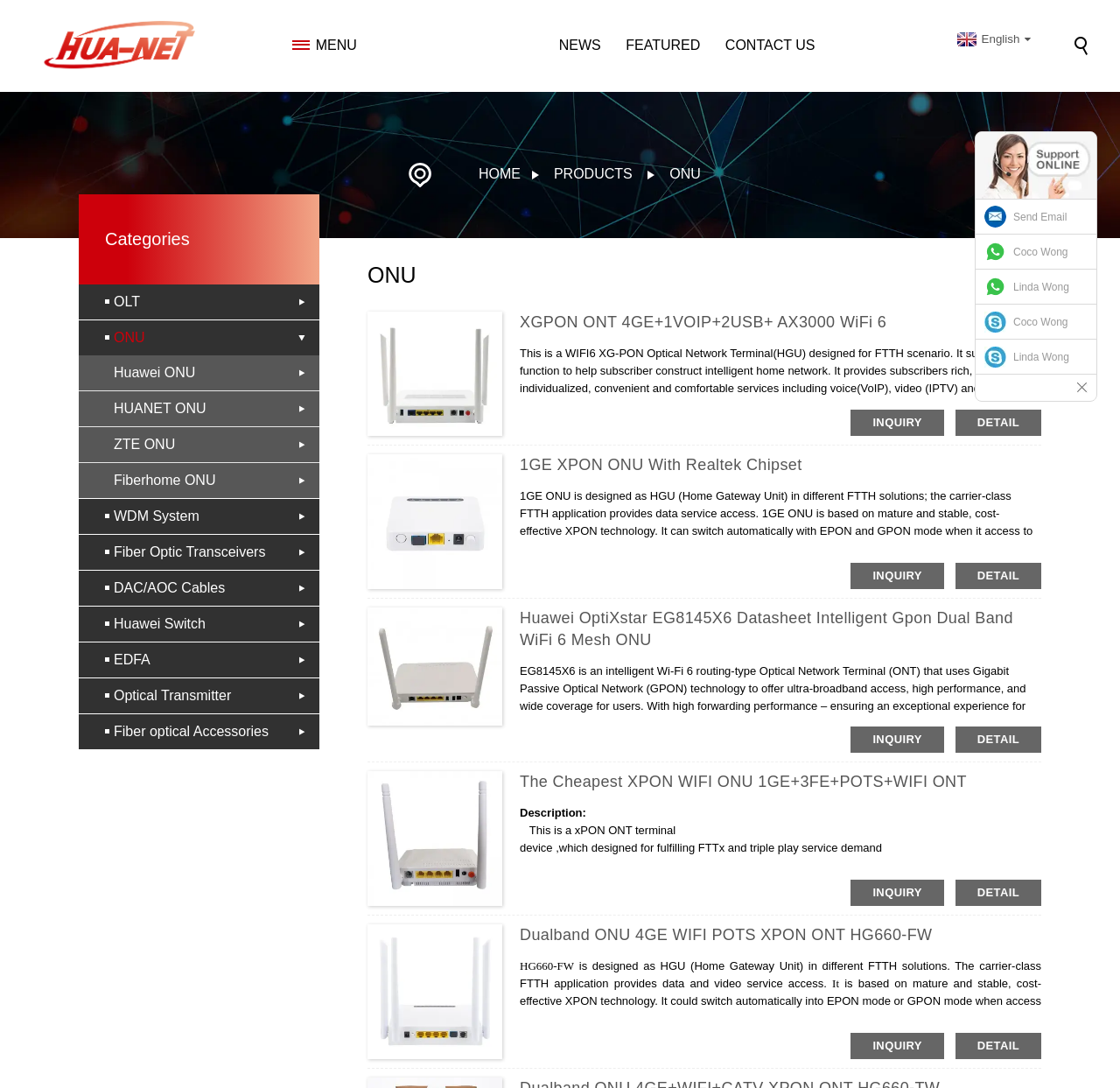Please specify the bounding box coordinates of the element that should be clicked to execute the given instruction: 'Click on the LOGO1 link'. Ensure the coordinates are four float numbers between 0 and 1, expressed as [left, top, right, bottom].

[0.031, 0.034, 0.188, 0.048]